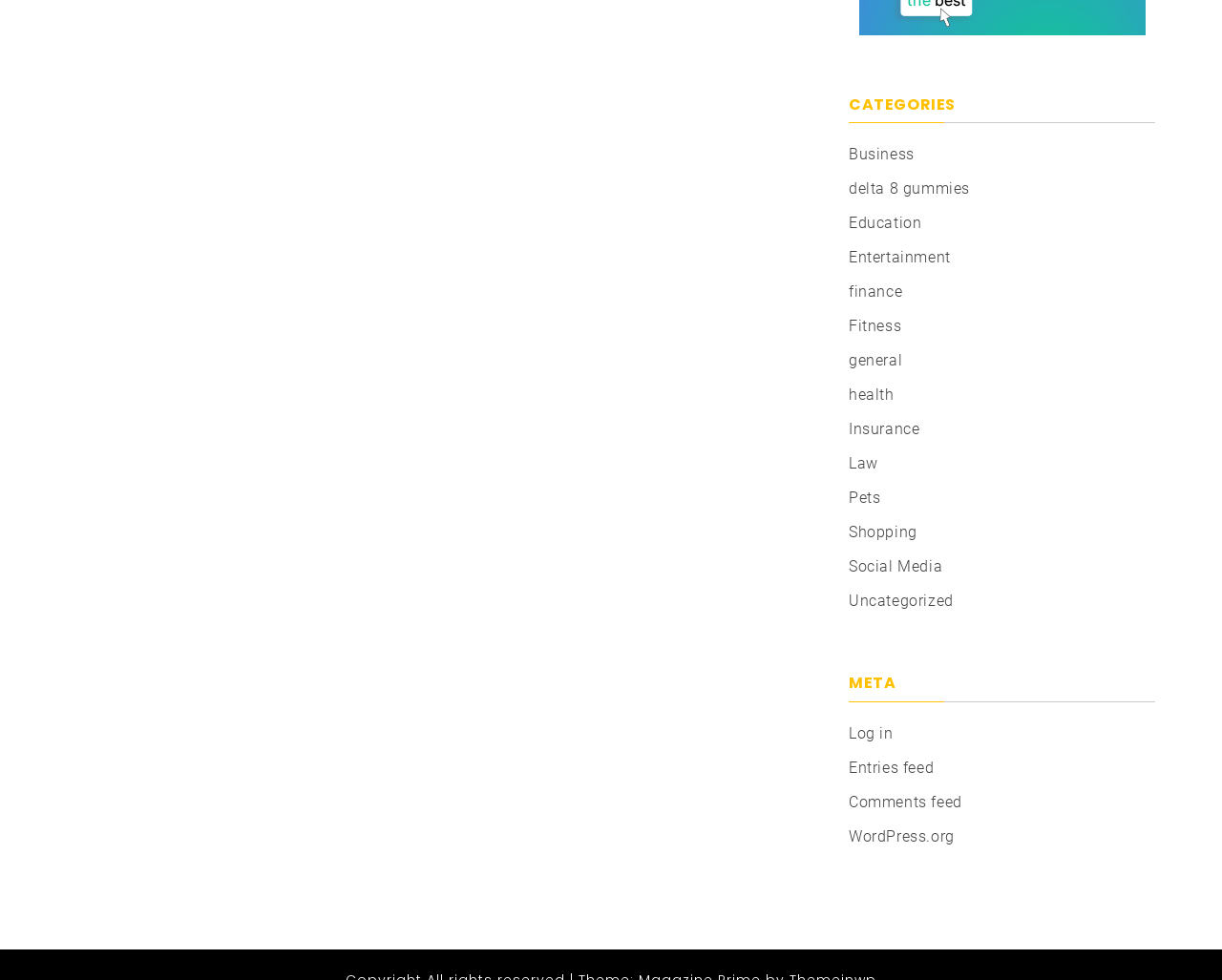Give a one-word or one-phrase response to the question:
What categories are available on this webpage?

Multiple categories